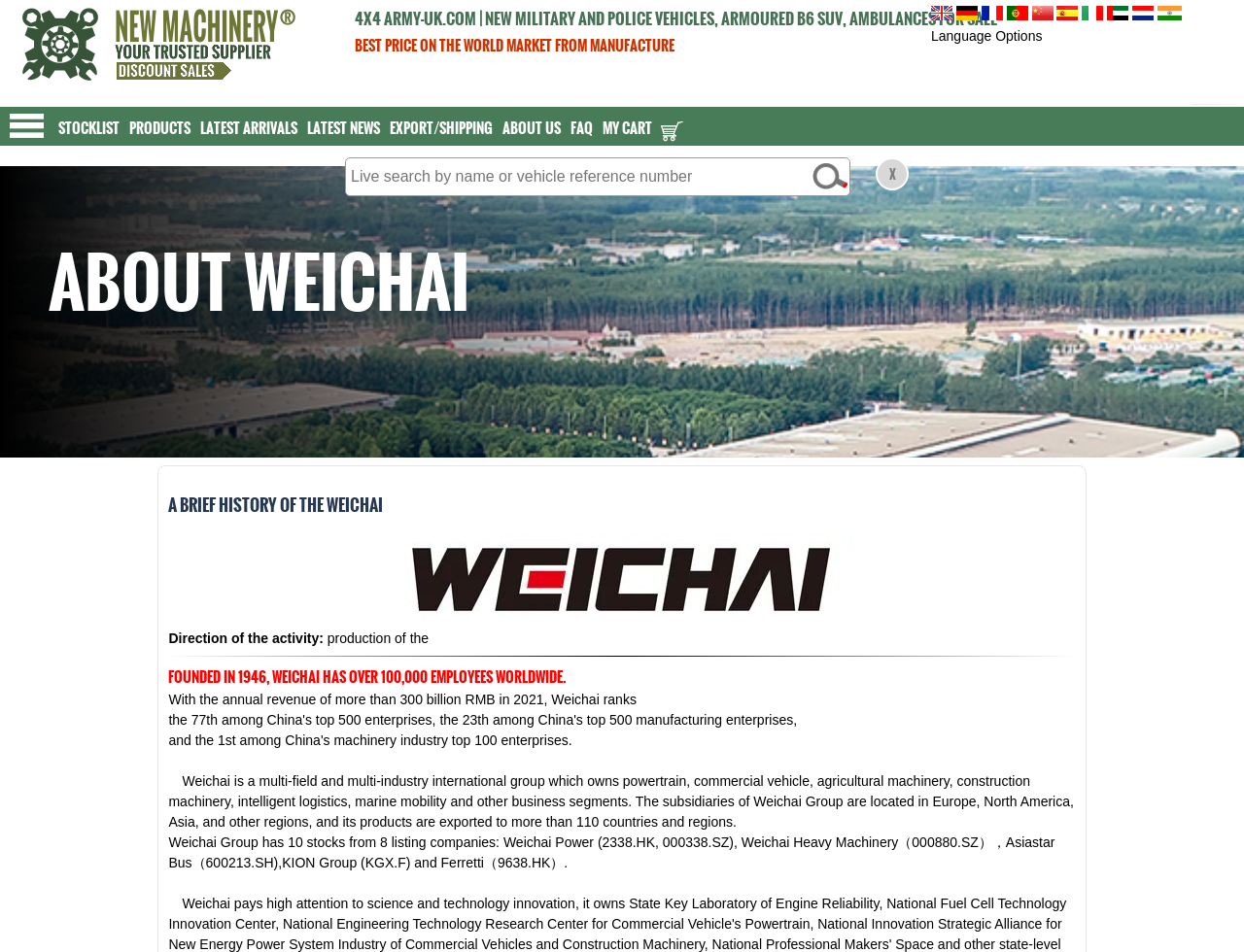Could you locate the bounding box coordinates for the section that should be clicked to accomplish this task: "Click on STOCKLIST".

[0.043, 0.113, 0.1, 0.154]